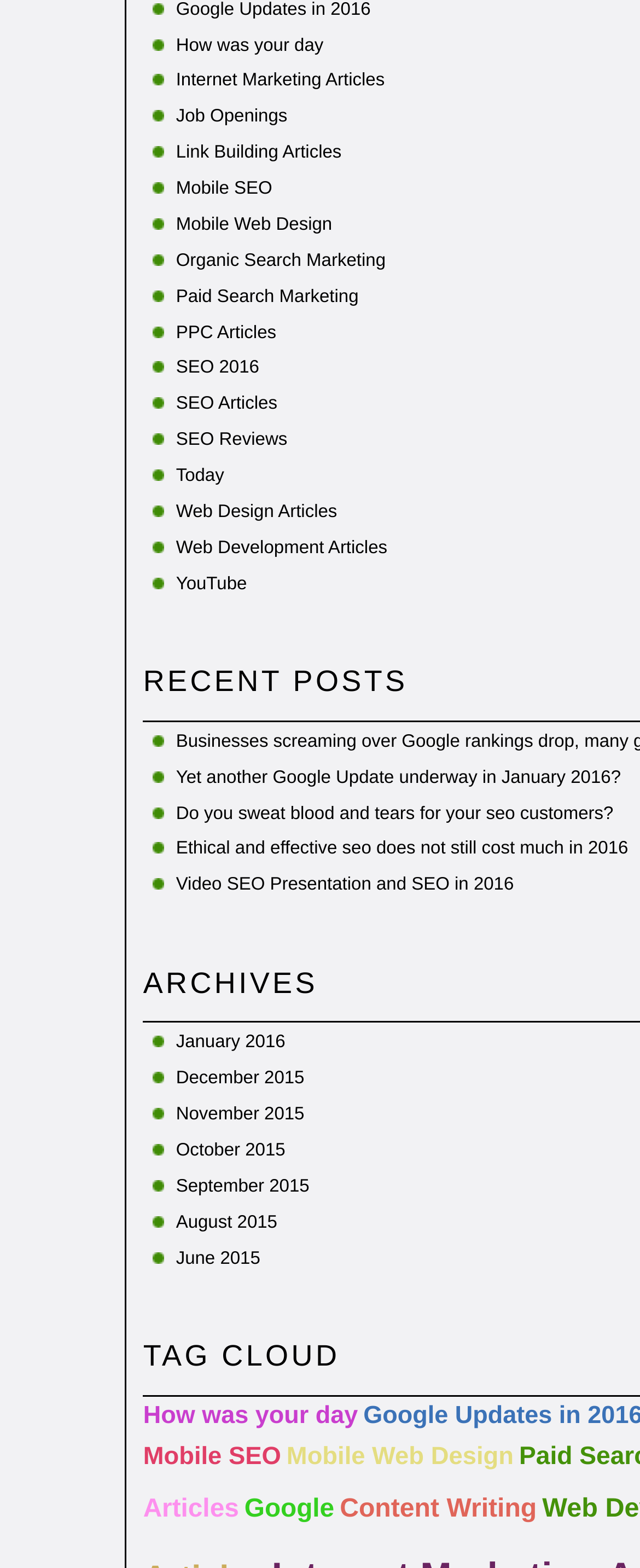Extract the bounding box of the UI element described as: "How was your day".

[0.224, 0.894, 0.559, 0.911]